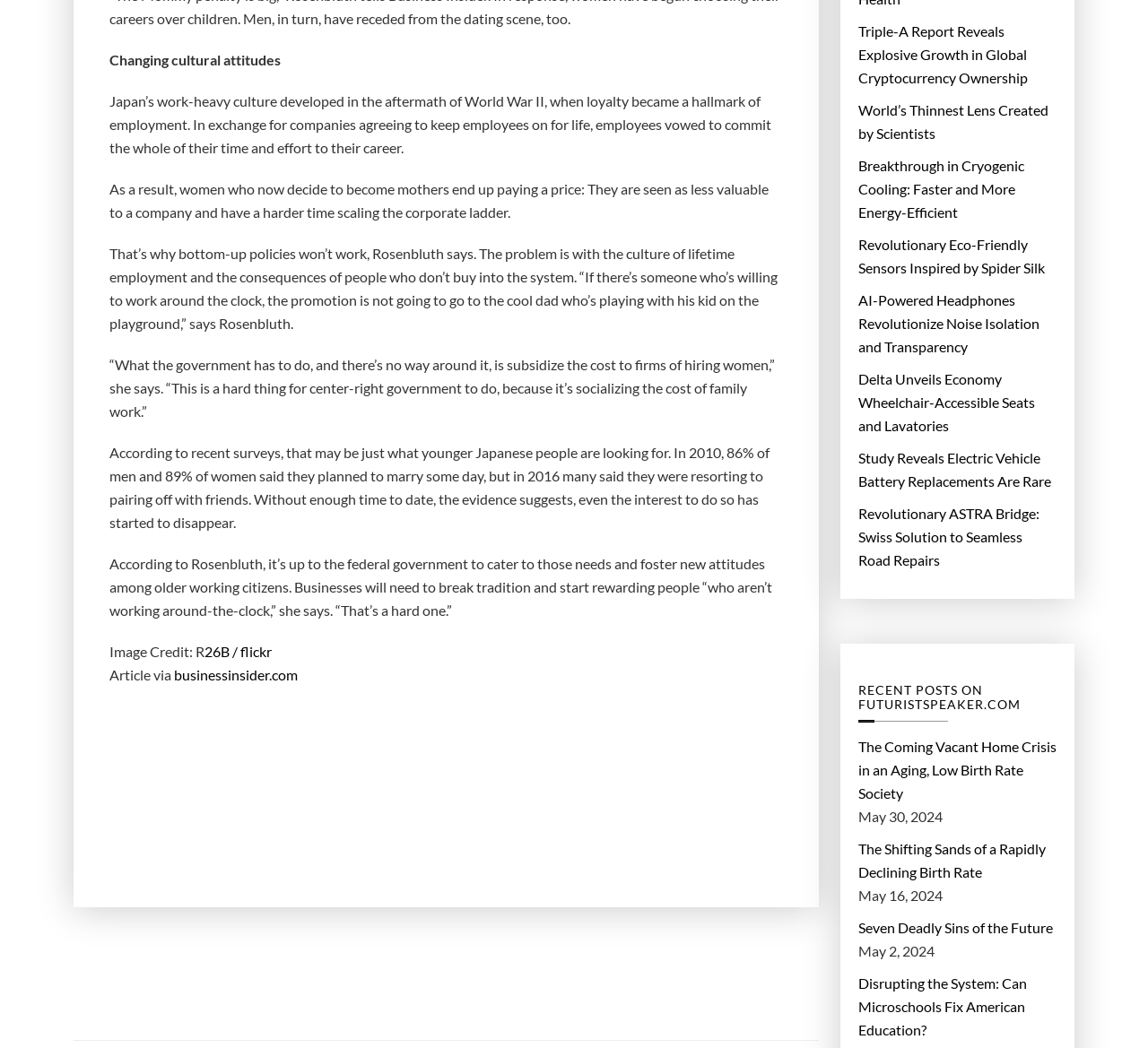What is the image credit for the article?
Using the visual information, respond with a single word or phrase.

R / flickr